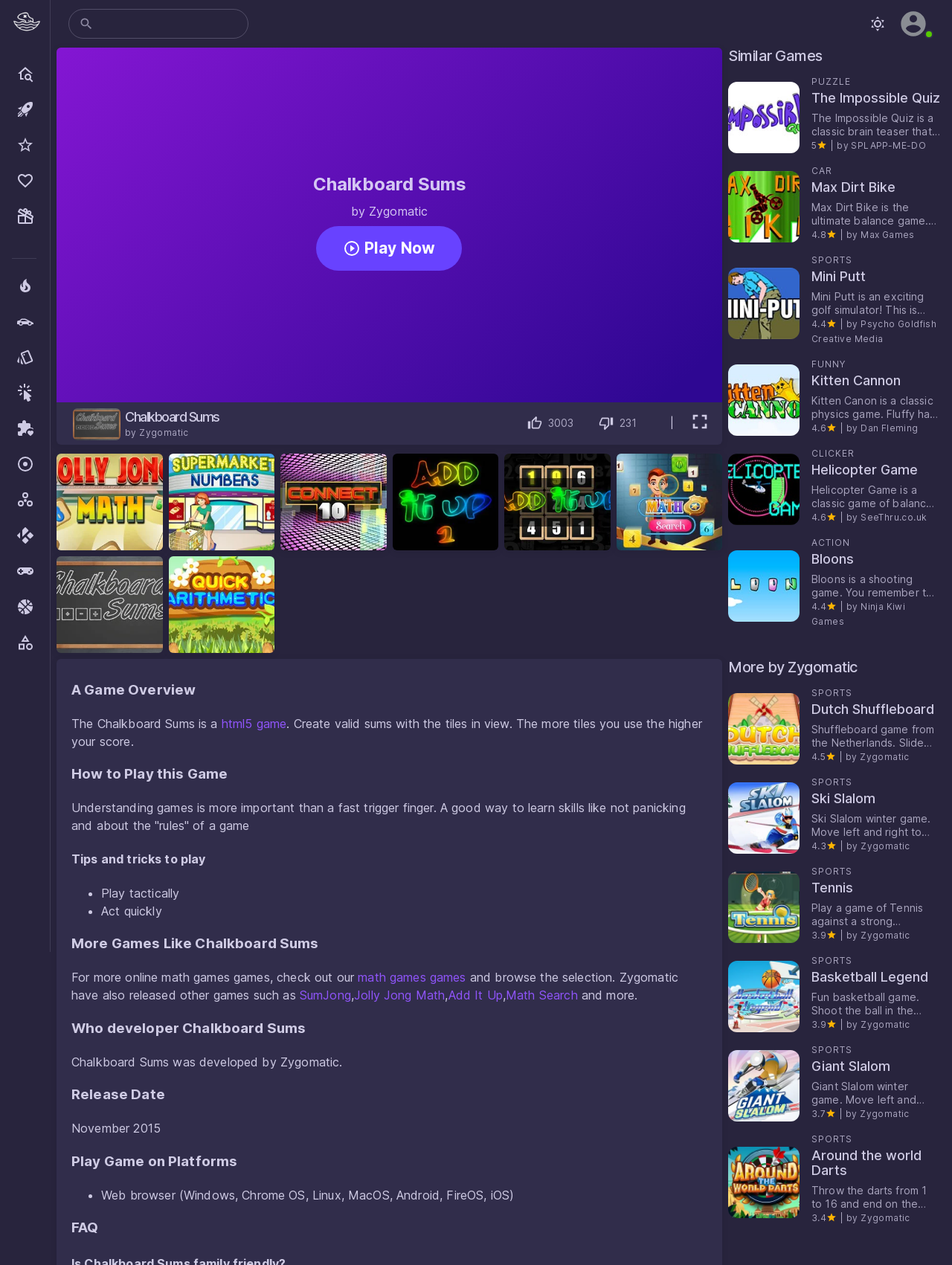Locate the bounding box coordinates of the area to click to fulfill this instruction: "Play Chalkboard Sums". The bounding box should be presented as four float numbers between 0 and 1, in the order [left, top, right, bottom].

[0.383, 0.189, 0.458, 0.204]